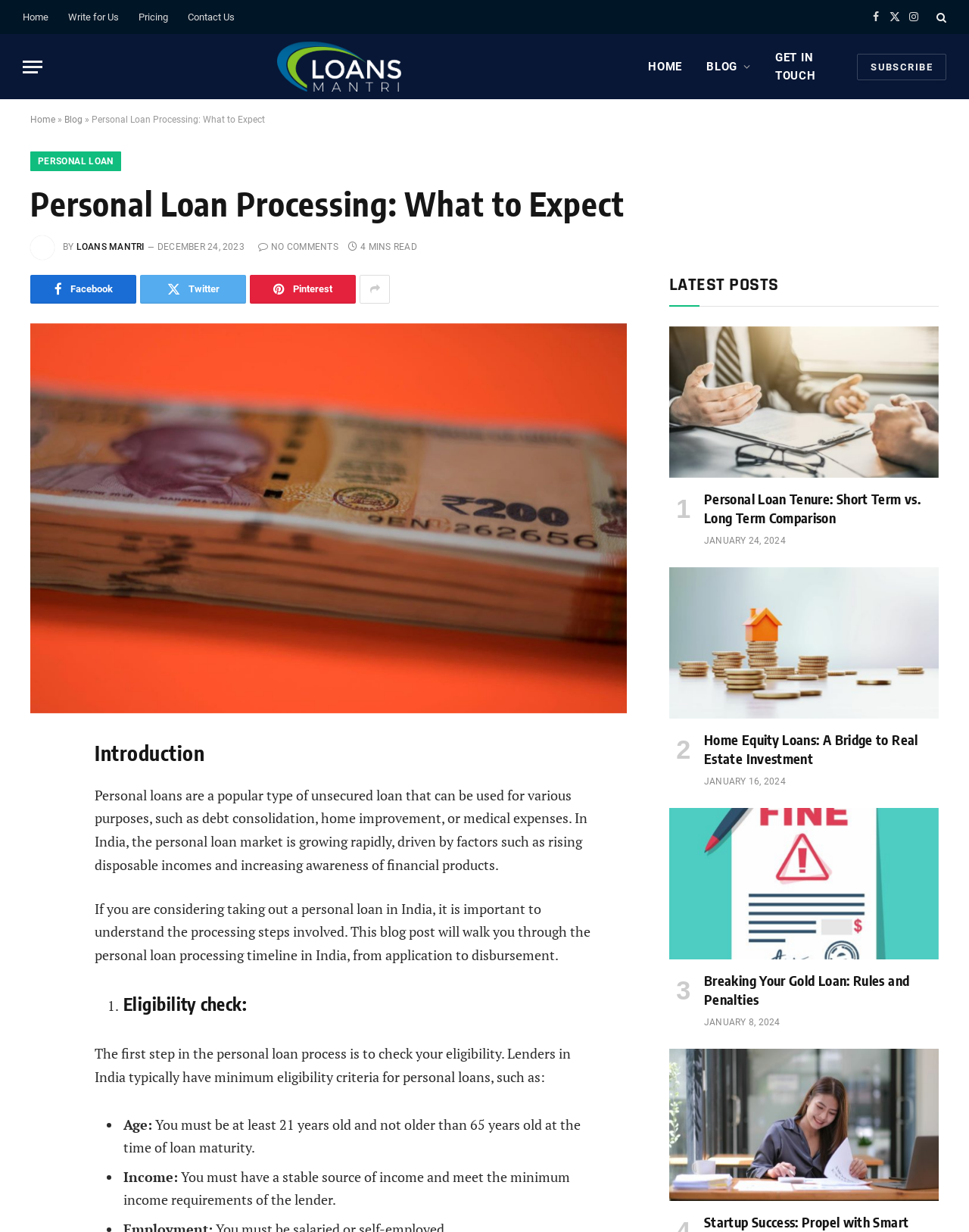What is the minimum age requirement for personal loans in India?
Refer to the image and respond with a one-word or short-phrase answer.

21 years old